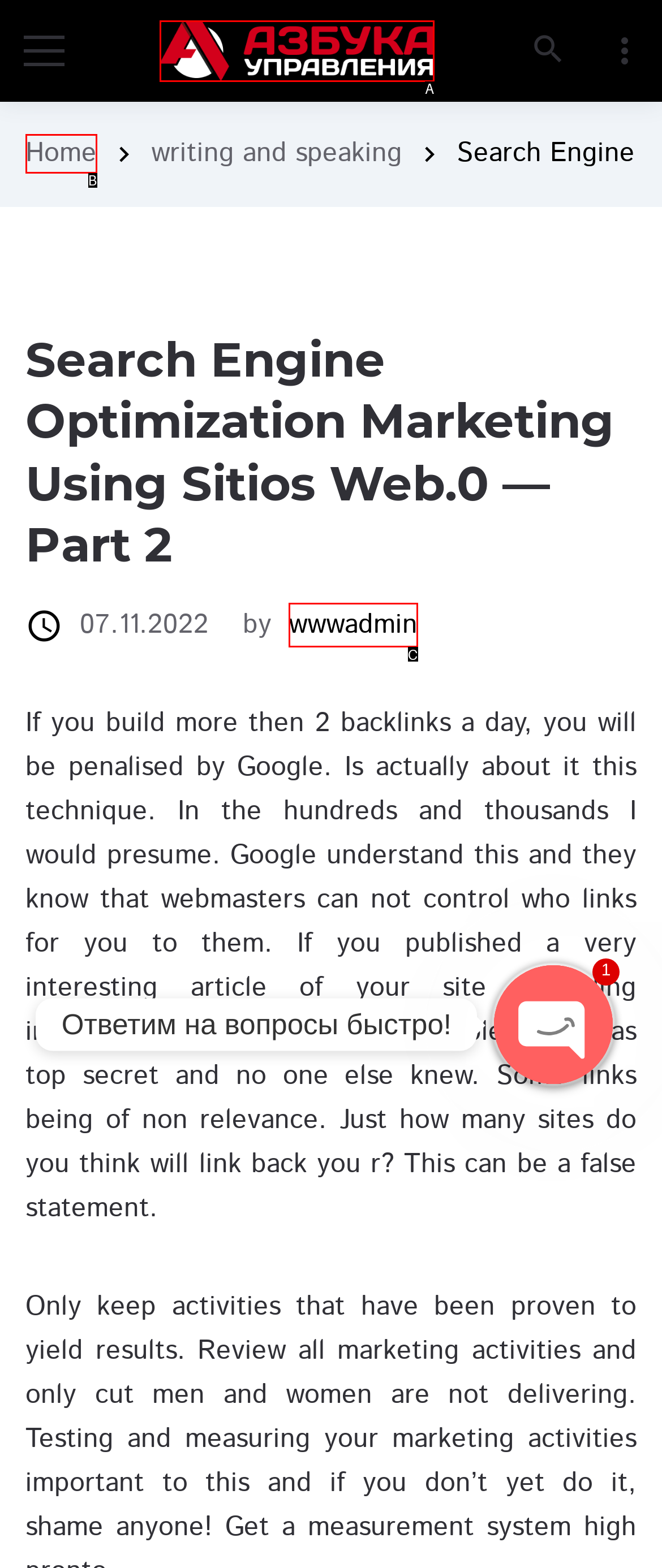Which HTML element fits the description: wwwadmin? Respond with the letter of the appropriate option directly.

C